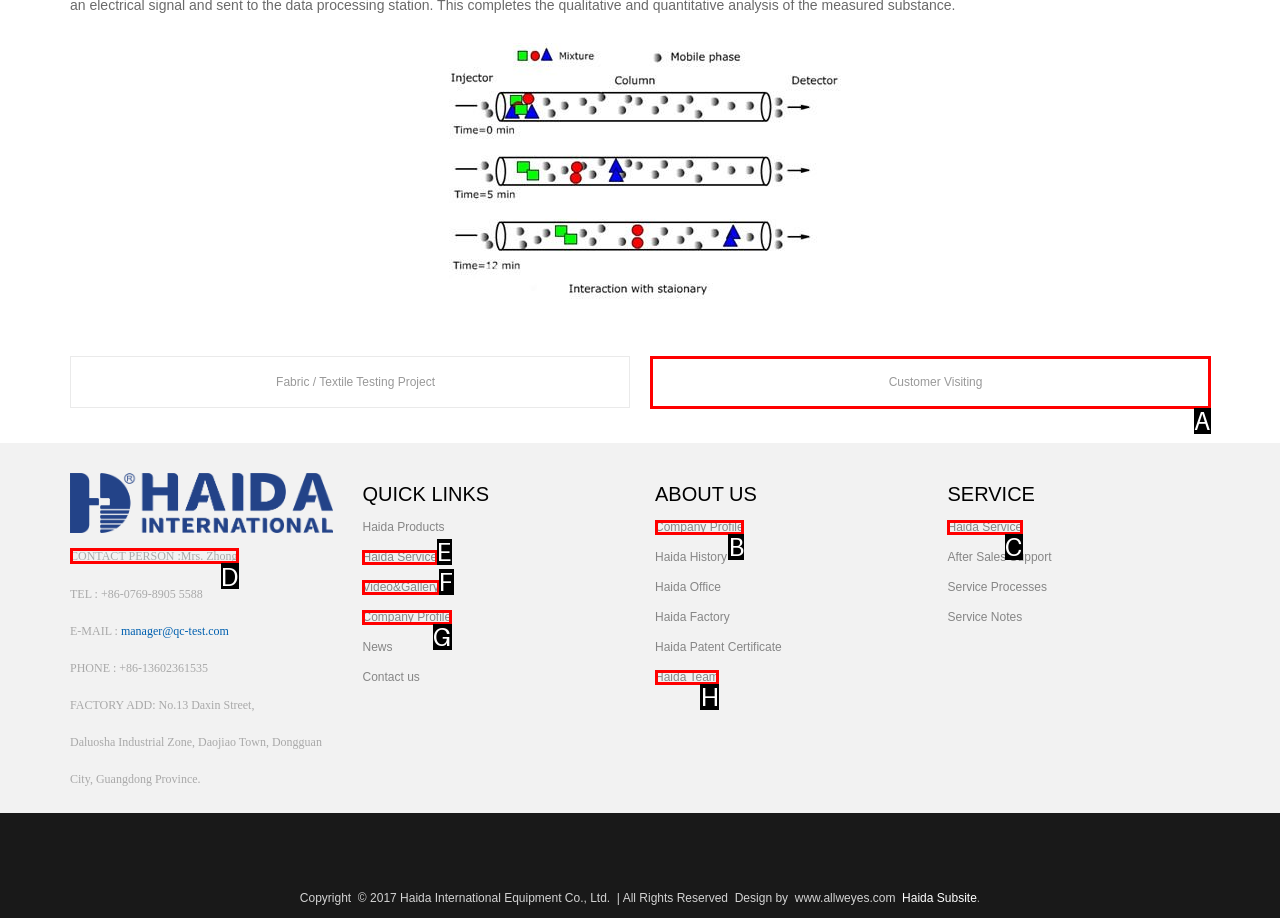What is the letter of the UI element you should click to Contact Mrs. Zhong? Provide the letter directly.

D